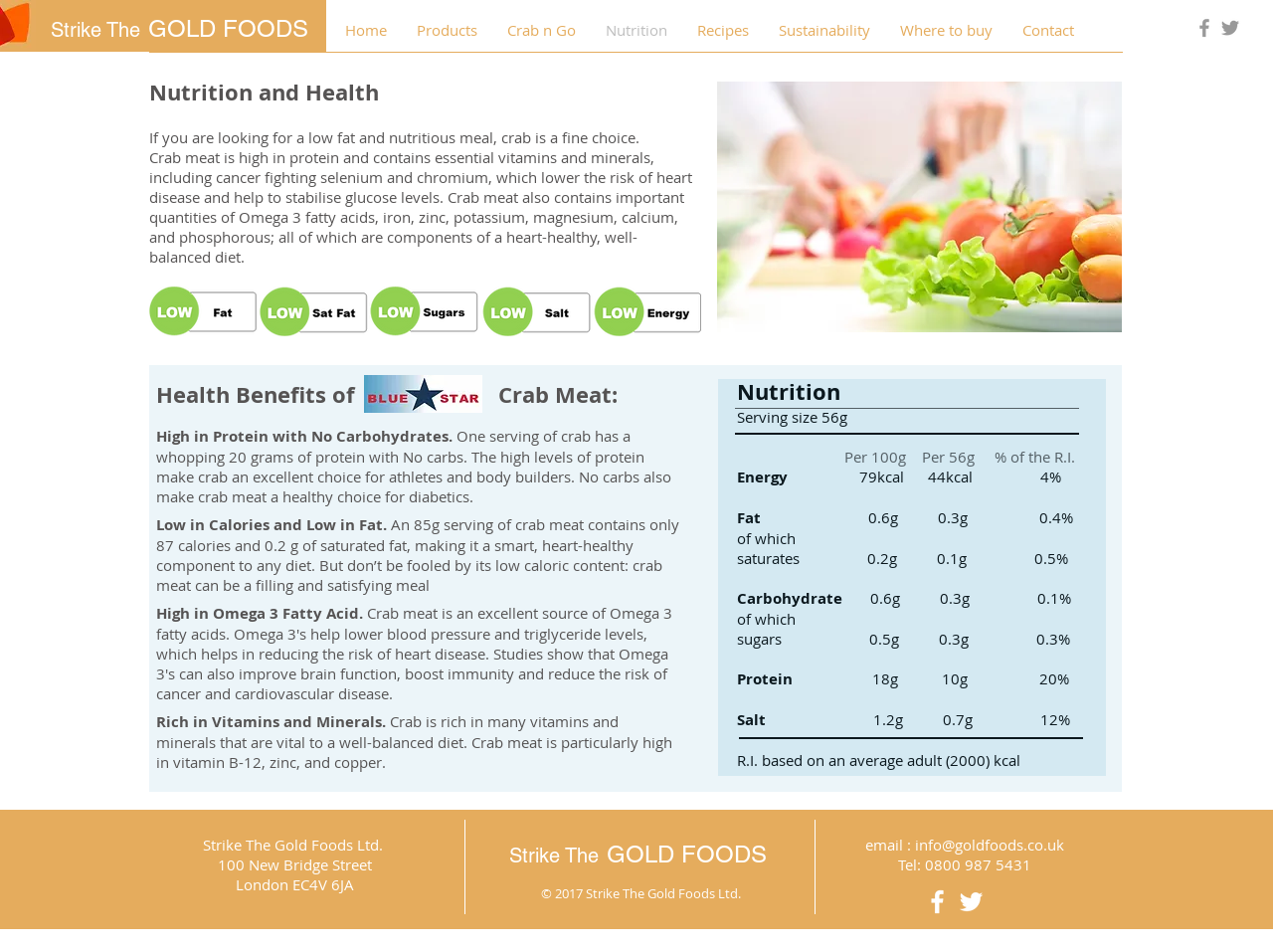Provide the bounding box coordinates of the HTML element described by the text: "GOLD FOODS".

[0.116, 0.016, 0.242, 0.044]